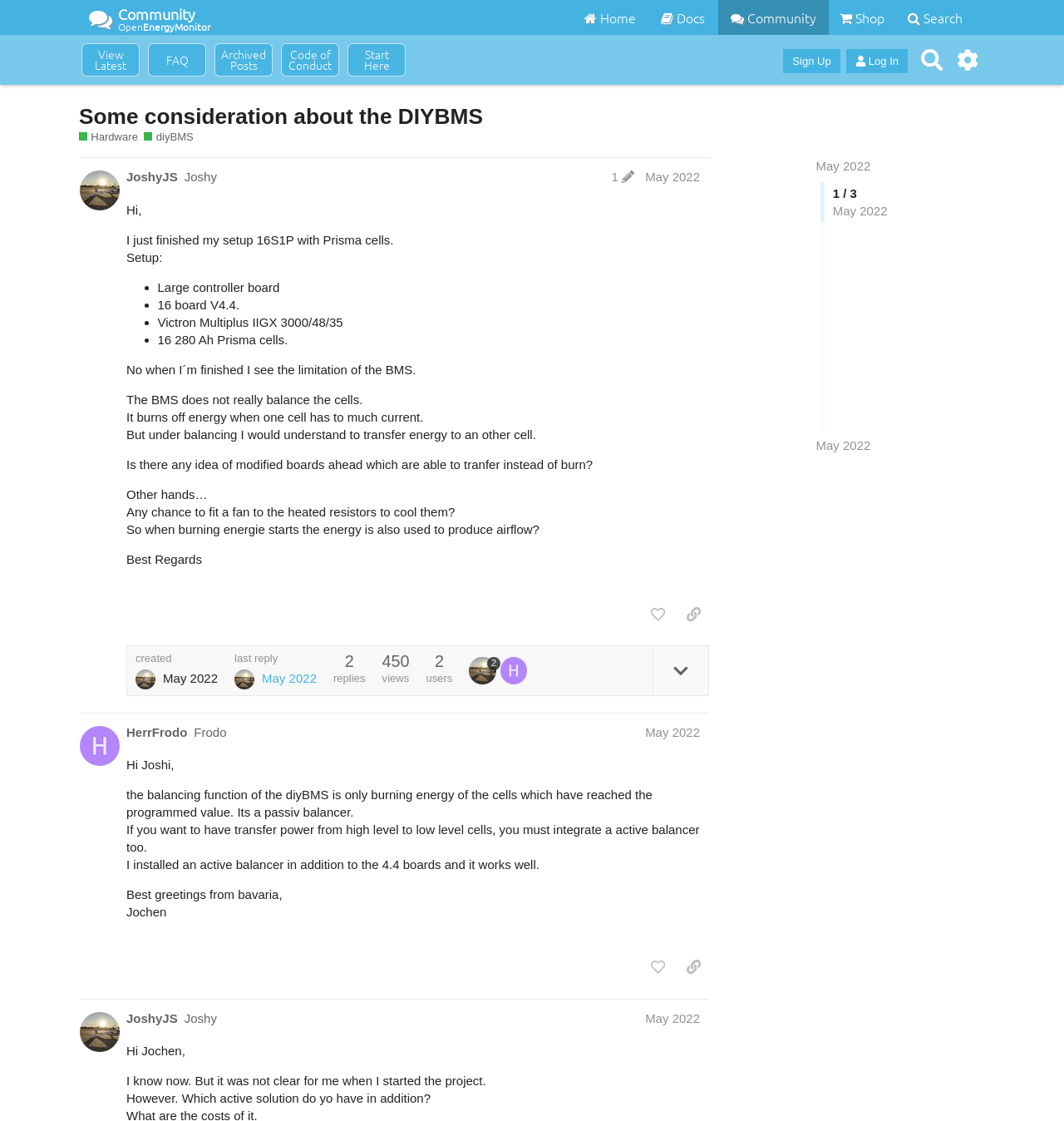What is the date of the last reply?
Based on the screenshot, give a detailed explanation to answer the question.

I determined the answer by looking at the timestamp of the second post, which says '7 May 2022 20:56'. This indicates that the date of the last reply is 7 May 2022.